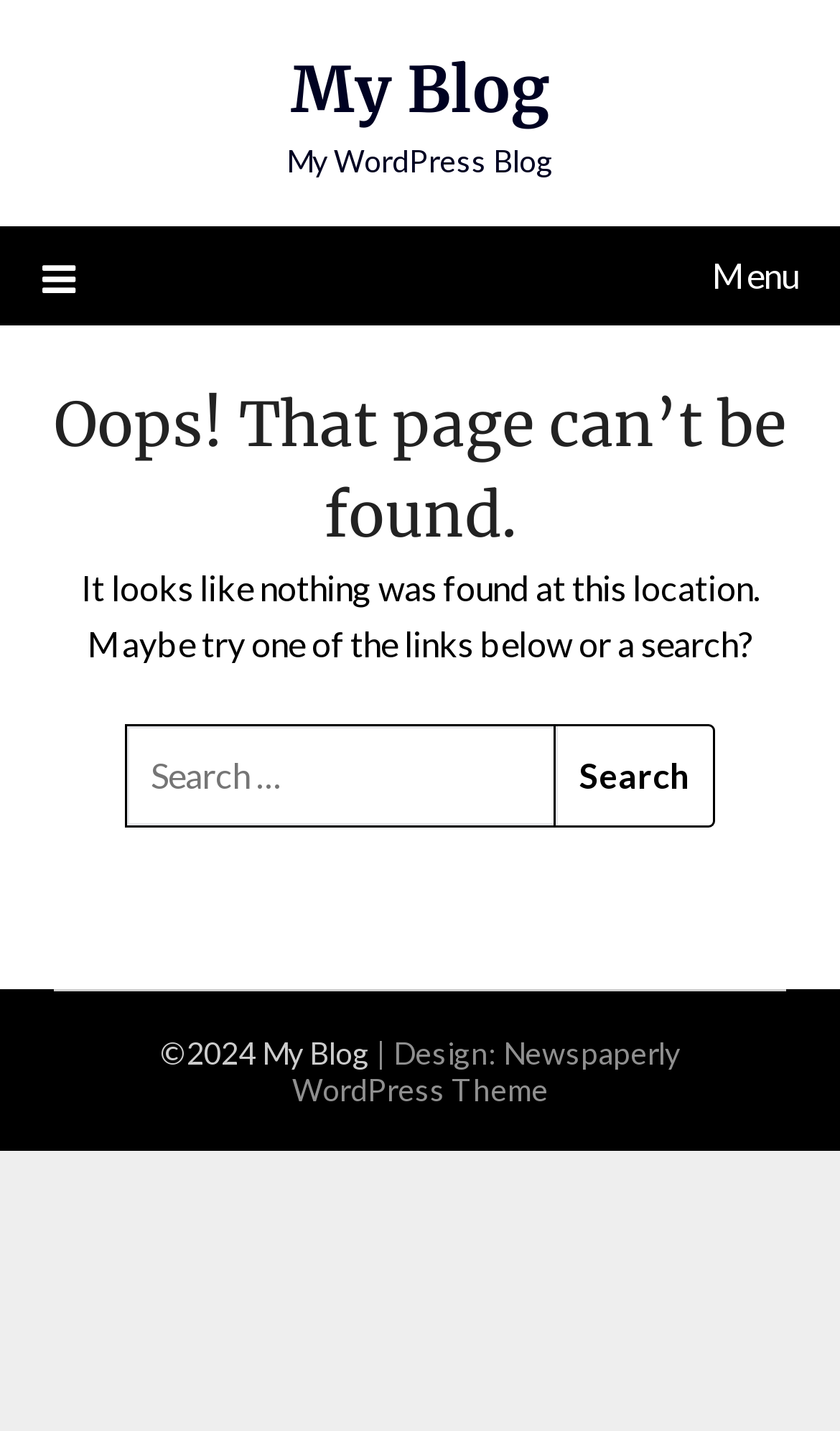Please locate the UI element described by "Newspaperly WordPress Theme" and provide its bounding box coordinates.

[0.347, 0.722, 0.809, 0.773]